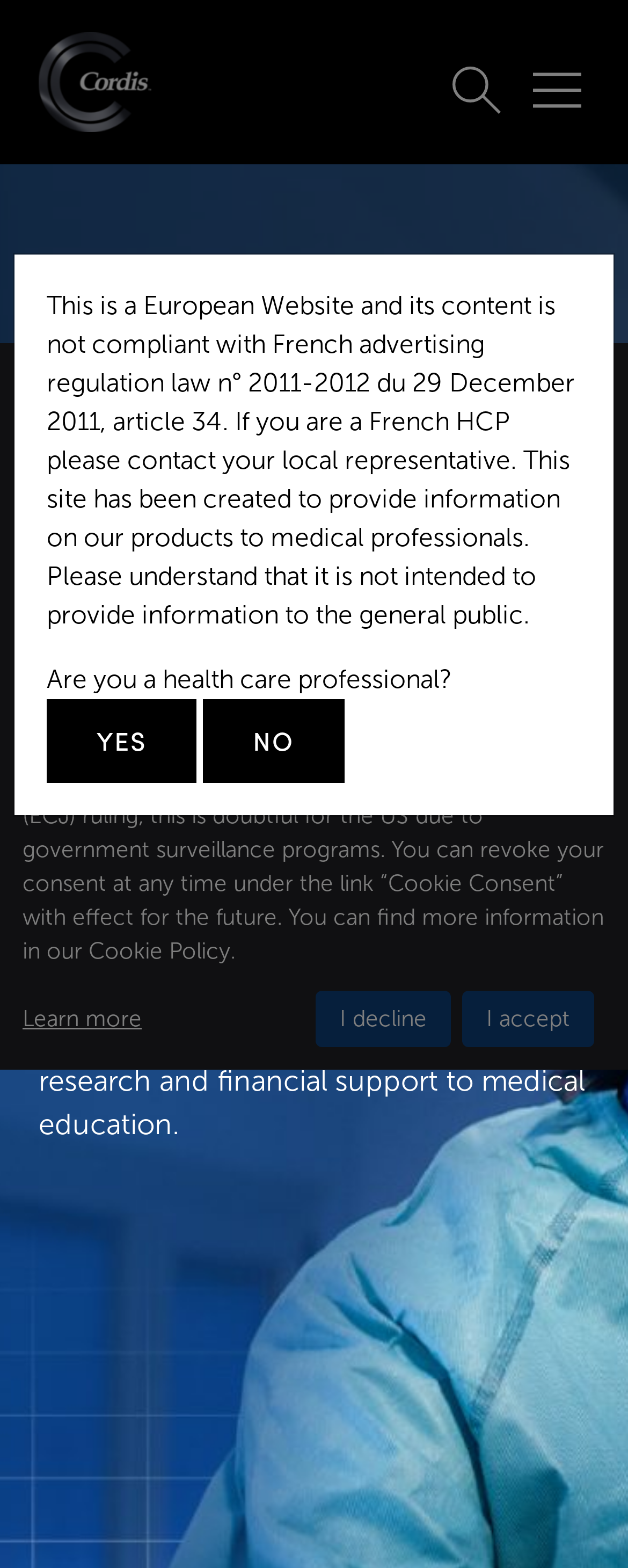Create an elaborate caption for the webpage.

The webpage is titled "Cordis | Grants" and has a logo at the top left corner. At the top right corner, there are three links: "SEARCH", "OPEN MOBILE NAVIGATION", and a Cordis logo. 

A prominent notice for site users is displayed at the center of the page, taking up most of the screen. The notice has a heading "Notice for site users" and a paragraph of text explaining that the website is not compliant with French advertising regulation law and is intended for medical professionals only. Below the paragraph, there is a question "Are you a health care professional?" with two buttons, "YES" and "NO", positioned side by side.

Above the notice, there is a heading "Grants" spanning across the top of the page. 

At the bottom of the page, there is a cookie notice dialog that explains how the website uses cookies and Google Analytics to track user behavior. The dialog has a link to "Learn more" and two buttons, "I decline" and "I accept", allowing users to manage their cookie consent.